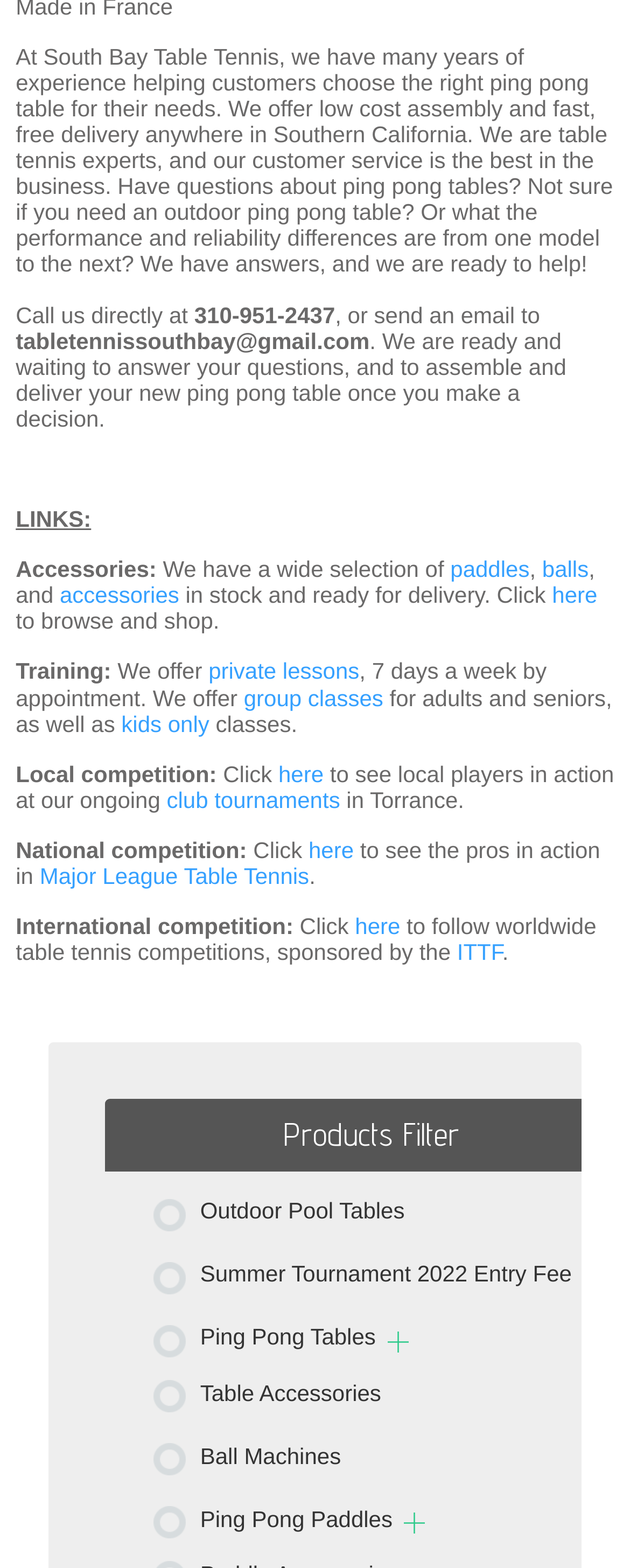Could you locate the bounding box coordinates for the section that should be clicked to accomplish this task: "View privacy policy".

None